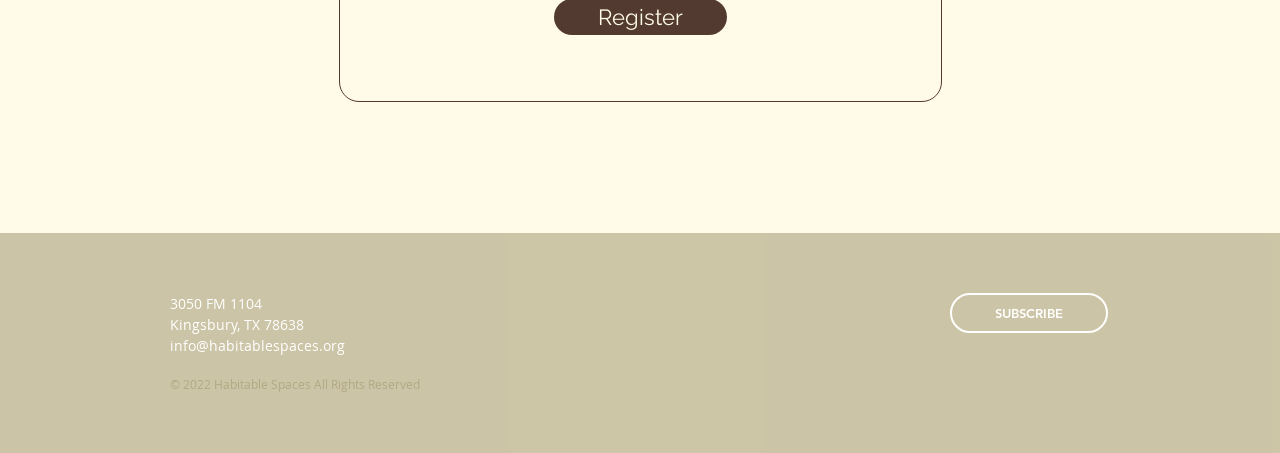Please answer the following query using a single word or phrase: 
What is the address of Habitable Spaces?

3050 FM 1104, Kingsbury, TX 78638